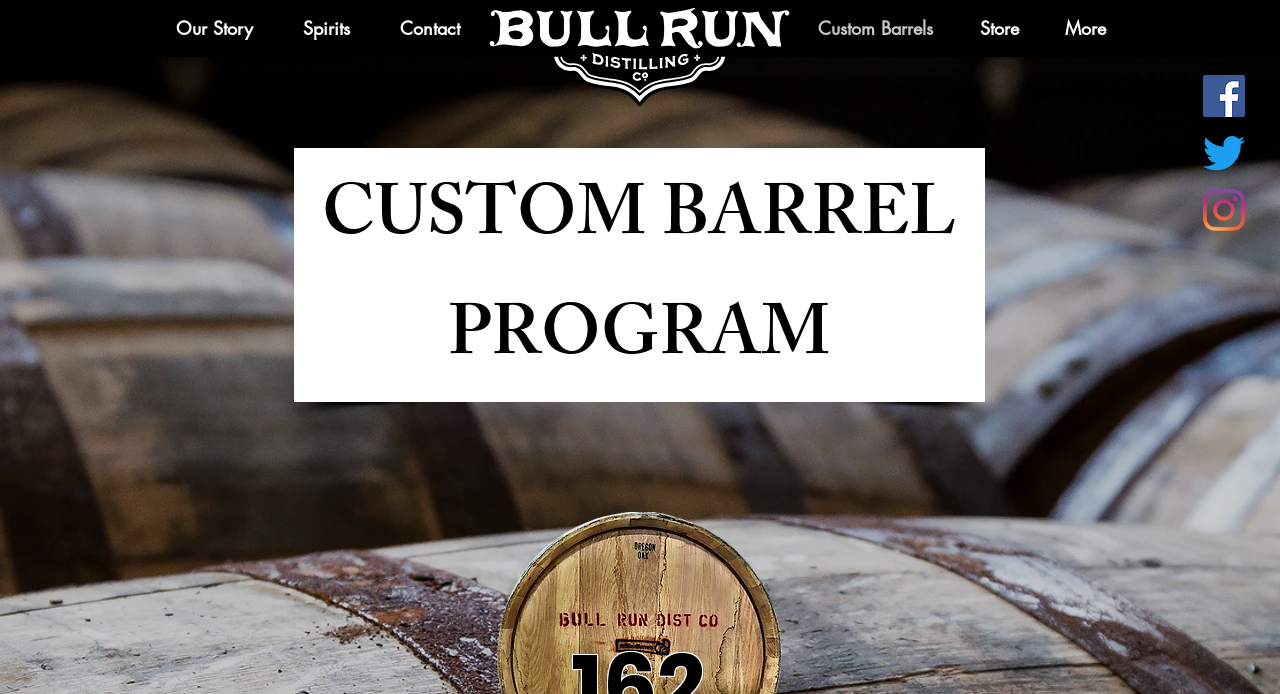Specify the bounding box coordinates of the area to click in order to execute this command: 'learn about arts and entertainment'. The coordinates should consist of four float numbers ranging from 0 to 1, and should be formatted as [left, top, right, bottom].

None